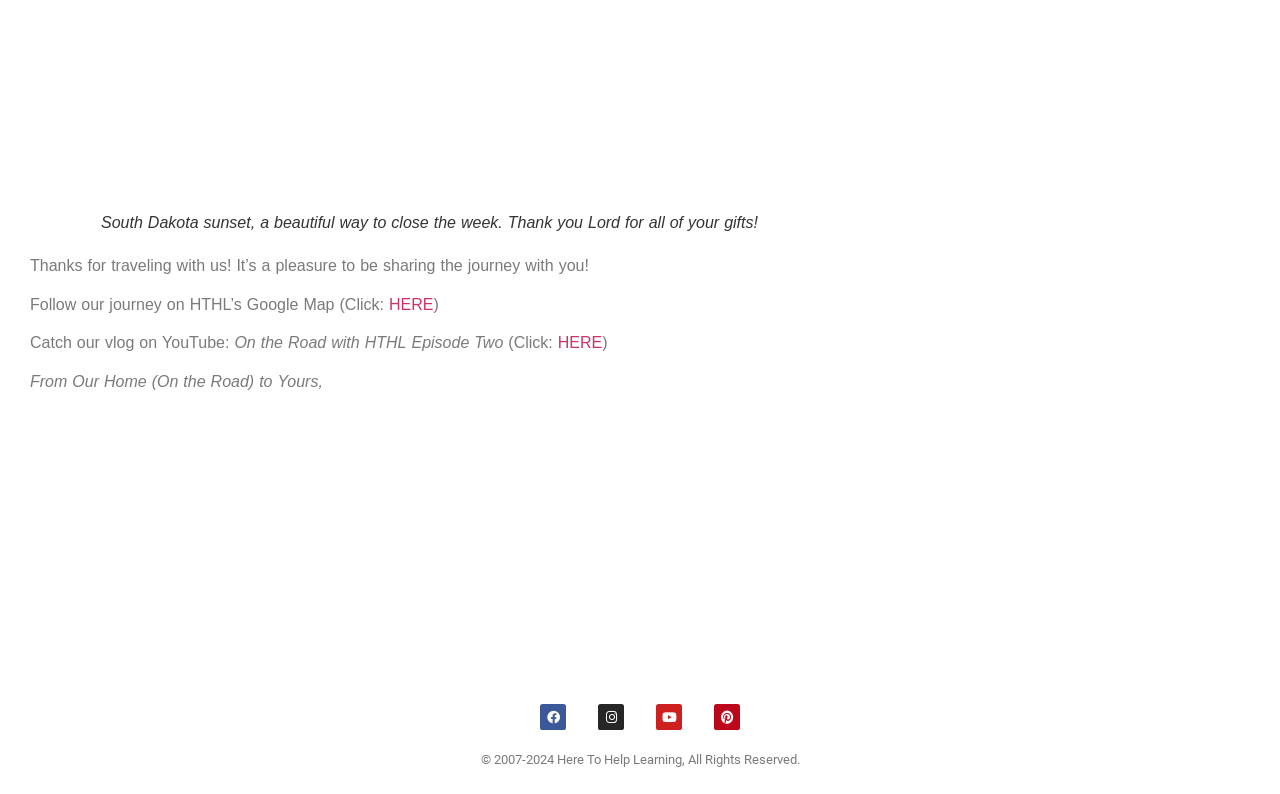Identify the bounding box coordinates for the UI element described as: "HERE". The coordinates should be provided as four floats between 0 and 1: [left, top, right, bottom].

[0.304, 0.364, 0.339, 0.403]